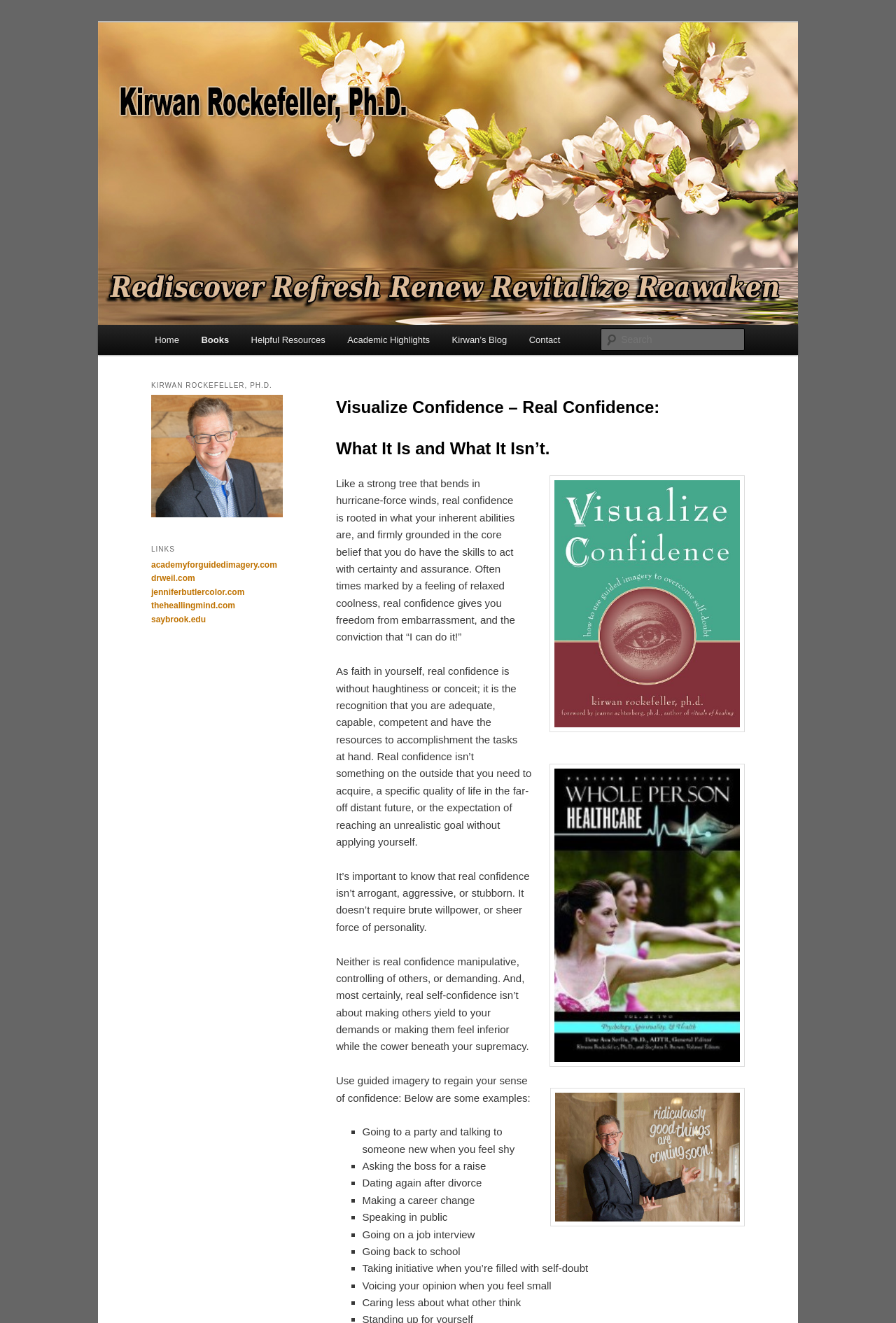Identify the bounding box coordinates necessary to click and complete the given instruction: "Contact Kirwan Rockefeller".

[0.578, 0.246, 0.638, 0.268]